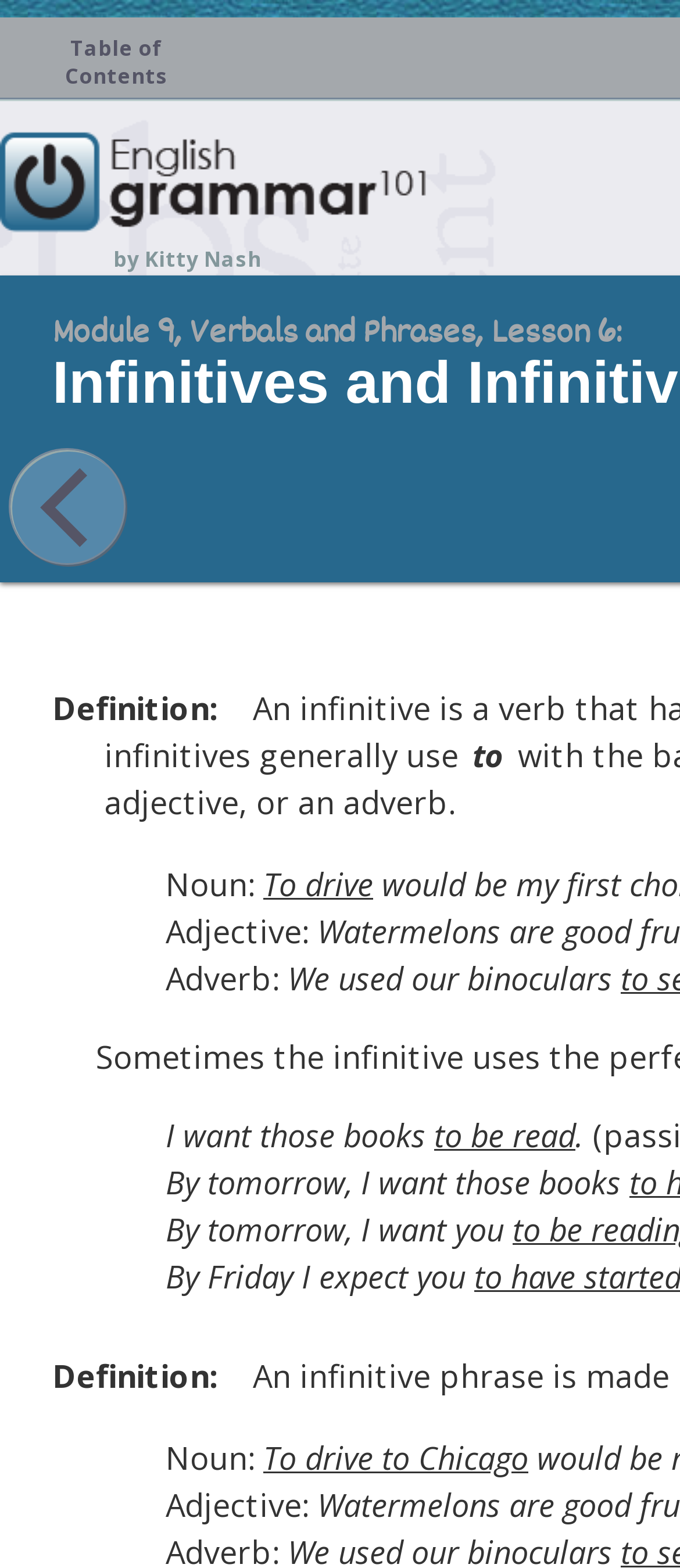Provide a single word or phrase to answer the given question: 
What is the author of English Grammar 101?

Kitty Nash